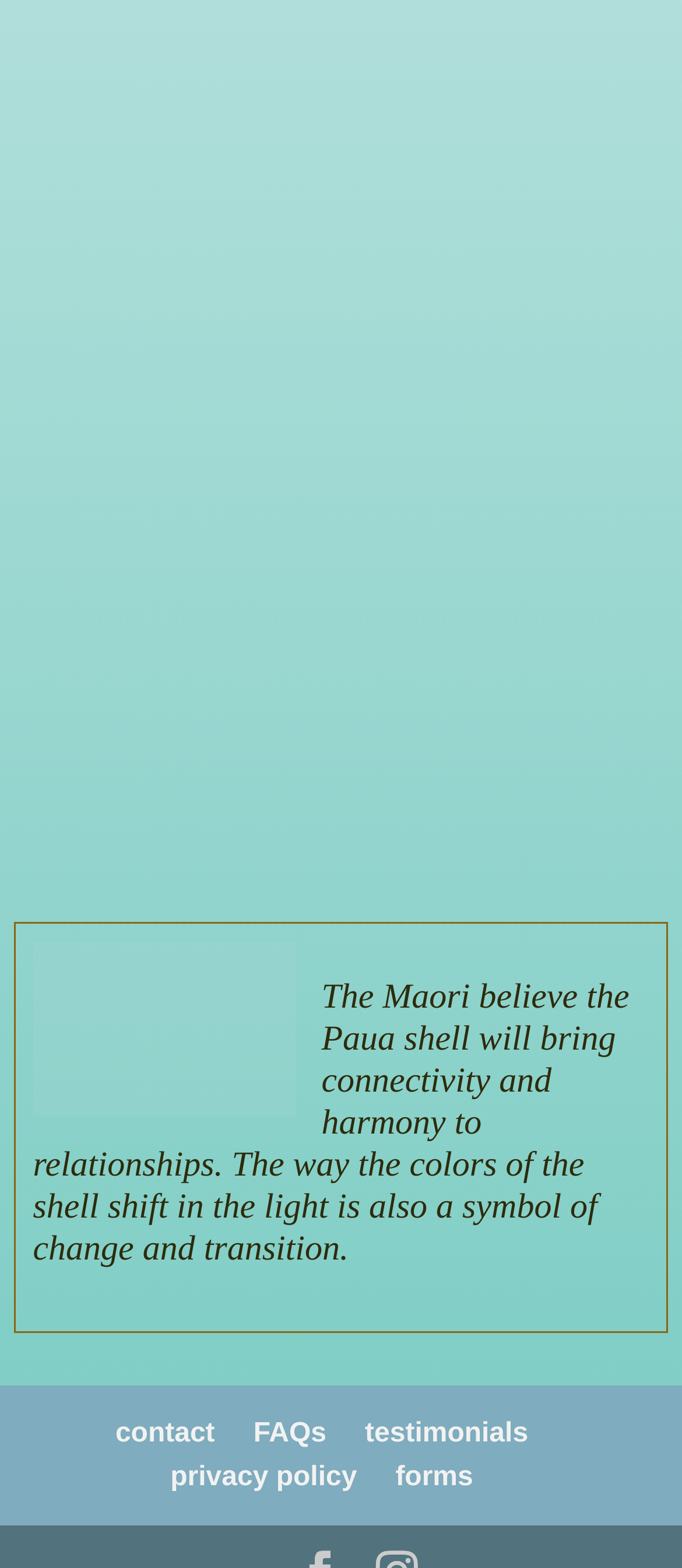Please reply to the following question with a single word or a short phrase:
What is the significance of the Paua shell?

Symbol of change and transition